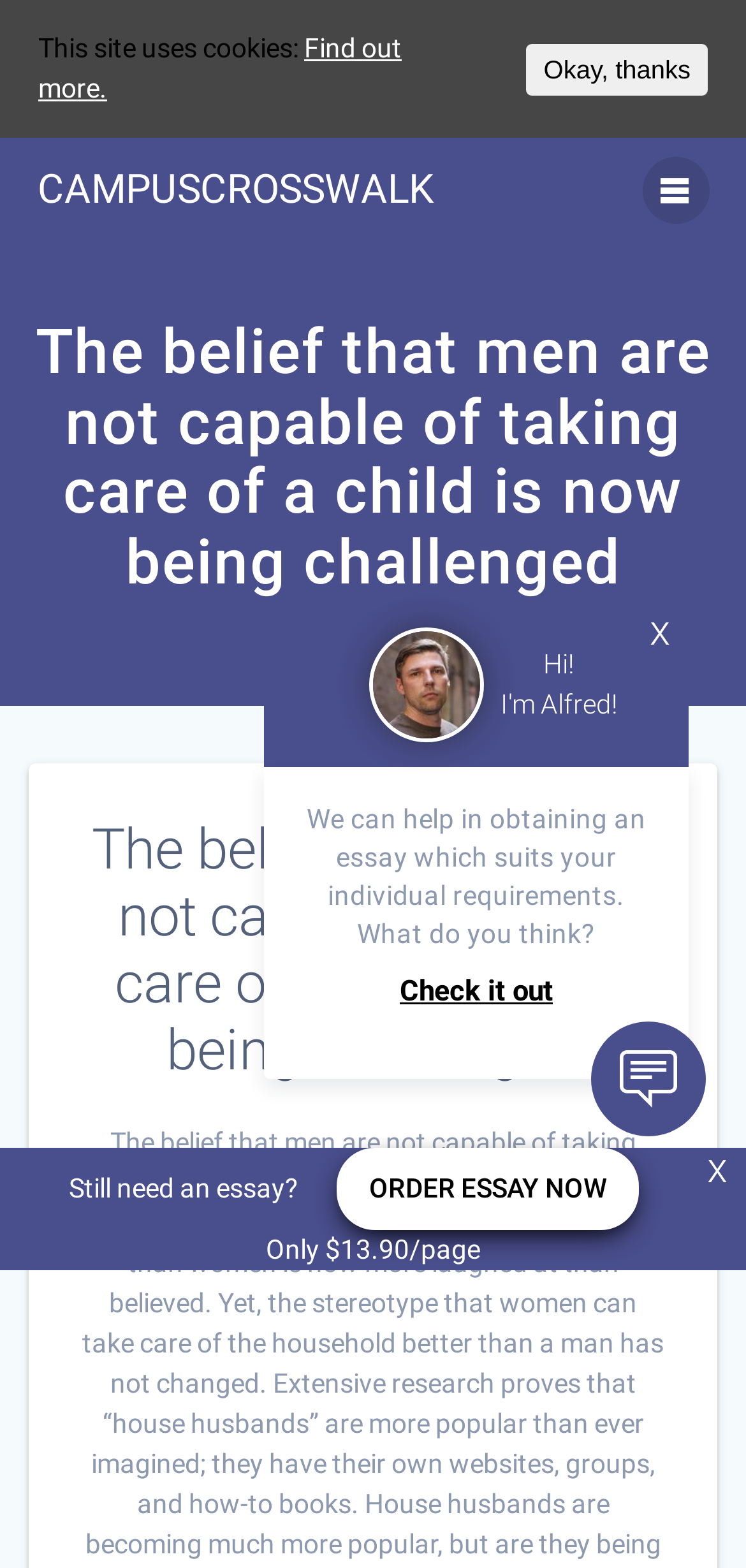Reply to the question below using a single word or brief phrase:
How much does an essay cost on this website?

$13.90/page